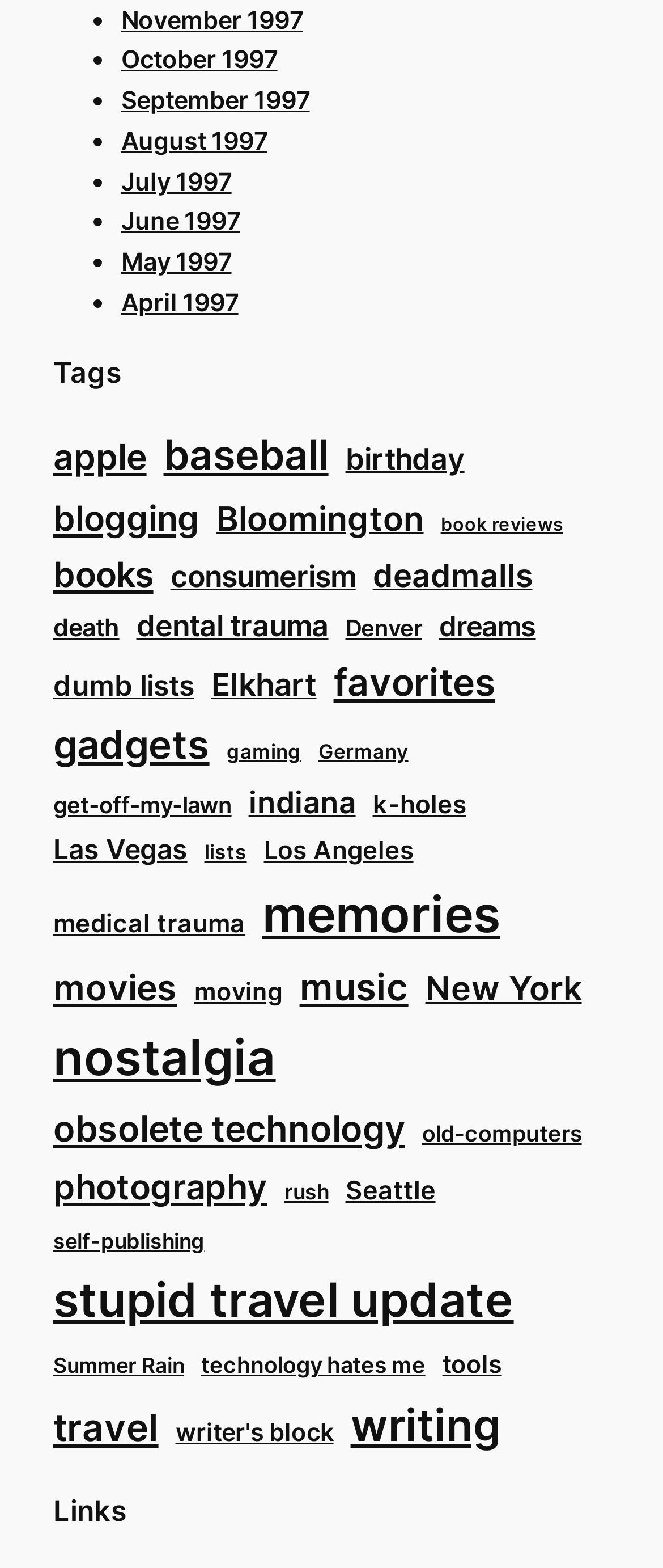Could you please study the image and provide a detailed answer to the question:
What is the longest tag name on this webpage?

I looked at the list of tags and found that 'stupid travel update' is the longest tag name, with 20 characters.